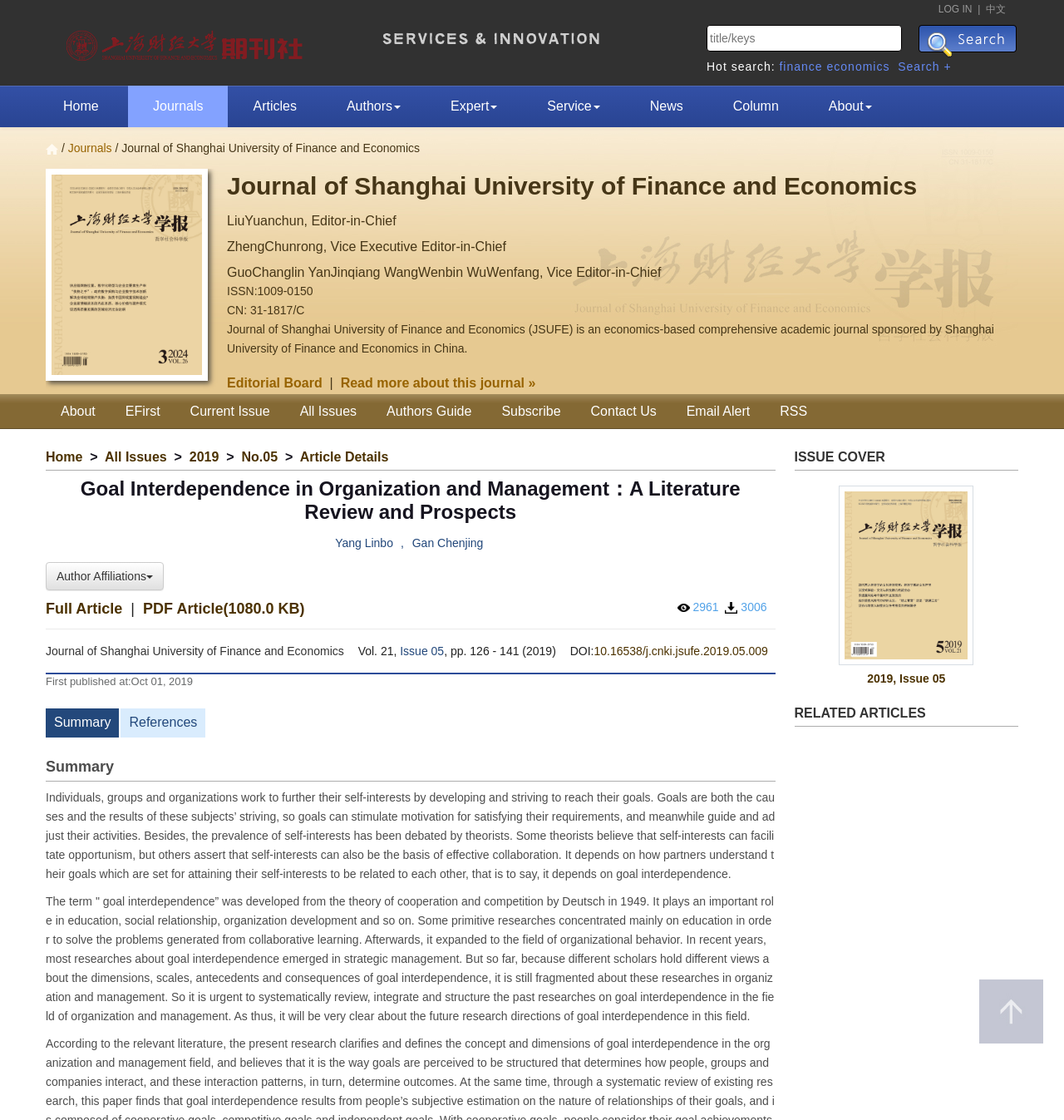Offer a detailed explanation of the webpage layout and contents.

This webpage is about the Journal of Shanghai University of Finance and Economics, specifically an article titled "Goal Interdependence in Organization and Management：A Literature Review and Prospects". 

At the top of the page, there is a navigation bar with links to "Welcome to [Department of Academic Journals, SUFE]", "LOG IN", and "中文". There is also a search bar and a "Hot search" section with links to popular topics like "finance" and "economics". 

Below the navigation bar, there are several sections. The first section has links to "Home", "Journals", "Articles", "Authors", "Expert", "Service", "News", "Column", and "About". 

The next section displays information about the journal, including the editor-in-chief, vice executive editor-in-chief, and vice editors-in-chief. There is also a brief description of the journal and links to the editorial board and more information about the journal.

The main content of the page is the article "Goal Interdependence in Organization and Management：A Literature Review and Prospects". The article has a title, authors, and an abstract that summarizes the content. The abstract discusses how individuals, groups, and organizations strive to reach their goals, which can stimulate motivation and guide activities. It also mentions the concept of goal interdependence and its importance in education, social relationships, organization development, and strategic management.

There are also links to the full article, PDF article, and author affiliations. Additionally, there are images for "View" and "Download" and a counter for the number of views and downloads. The article's publication information, including the journal title, volume, issue, pages, and DOI, is also displayed.